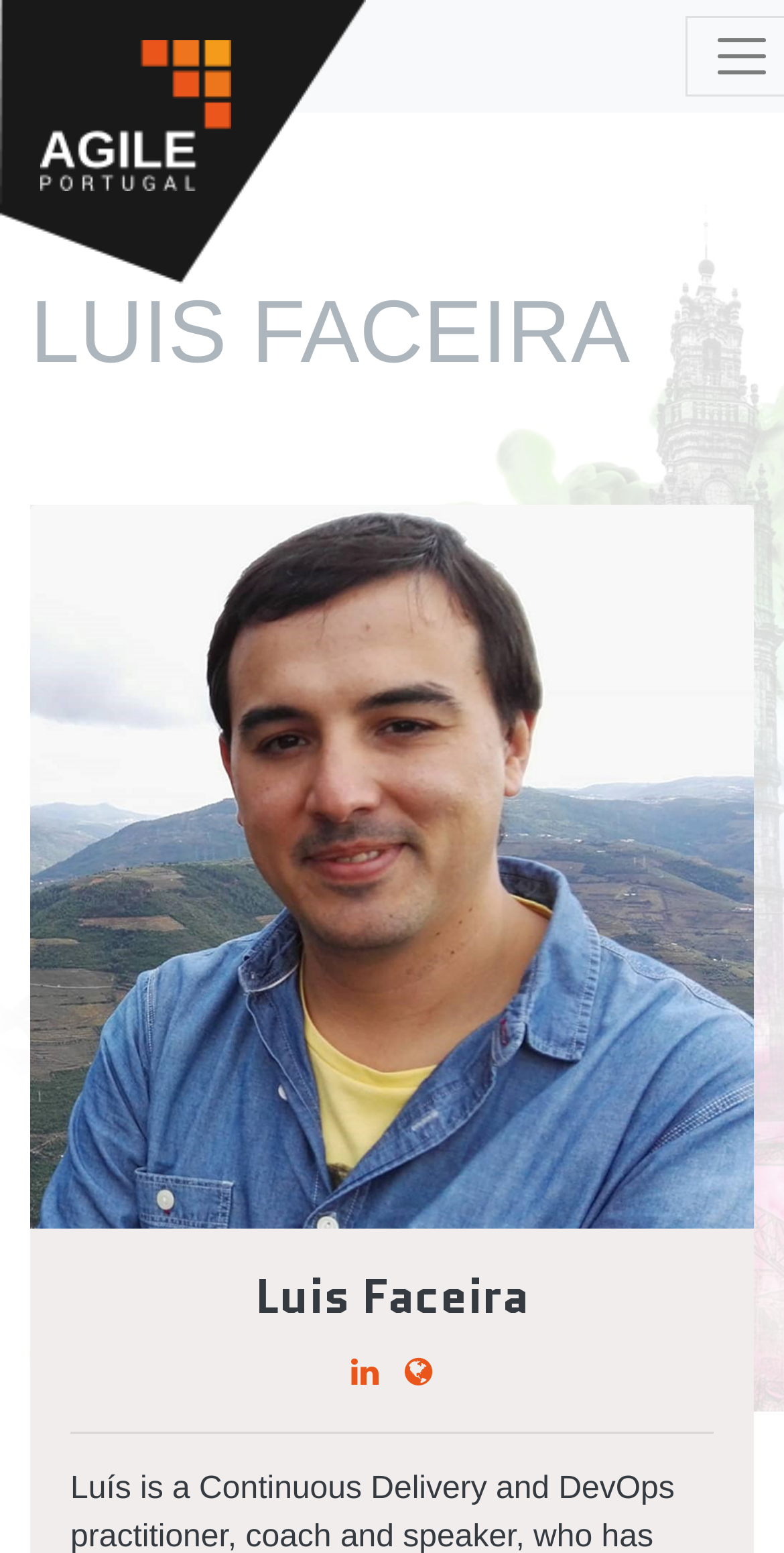What is the logo of the conference?
Craft a detailed and extensive response to the question.

I found the logo of the conference by looking at the image element that is a child of the link element with the text 'Agile PT logo'. This image element has a bounding box that indicates it is located near the top-left corner of the page.